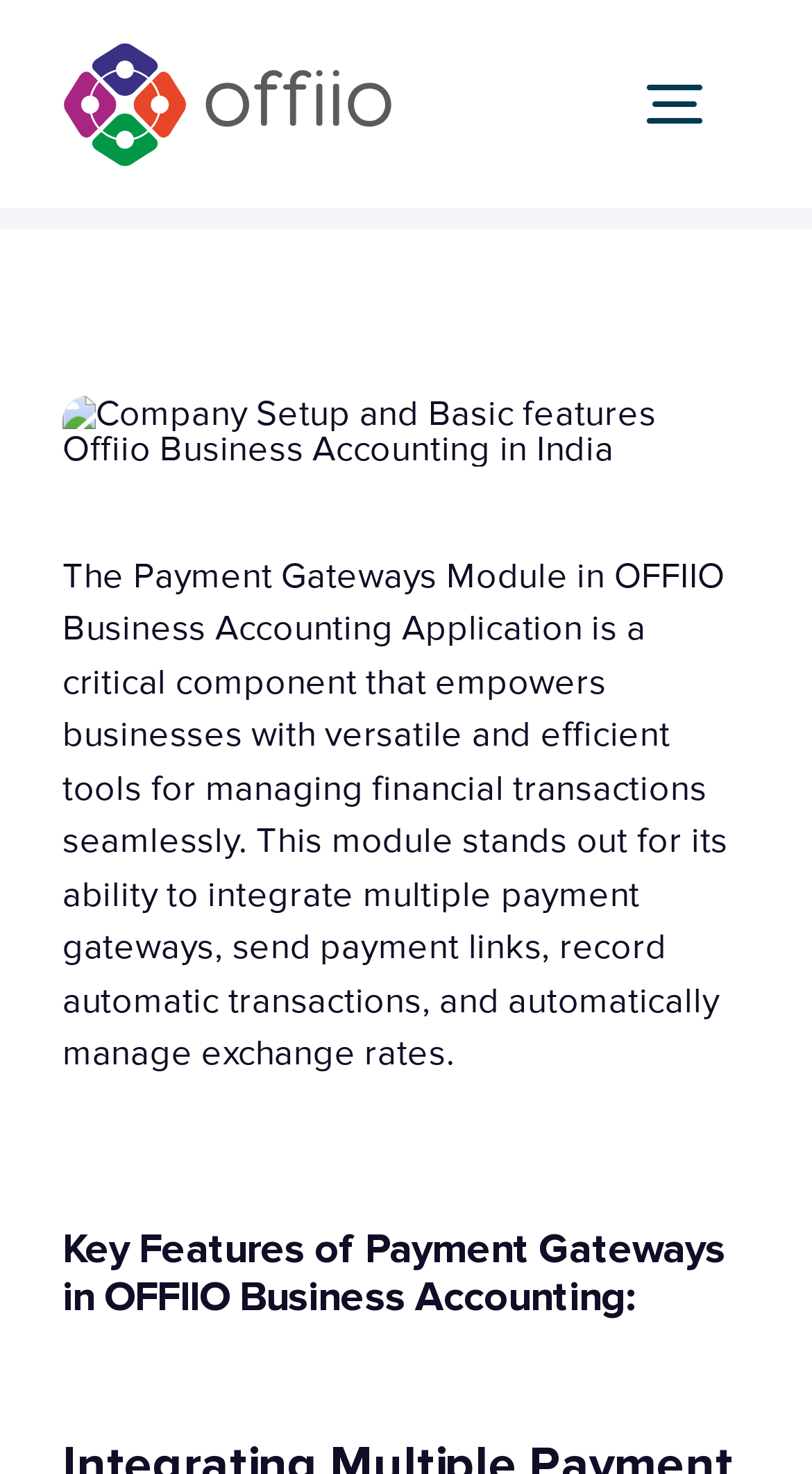Provide the bounding box coordinates of the UI element that matches the description: "Mezzanines Or Work Platforms".

None